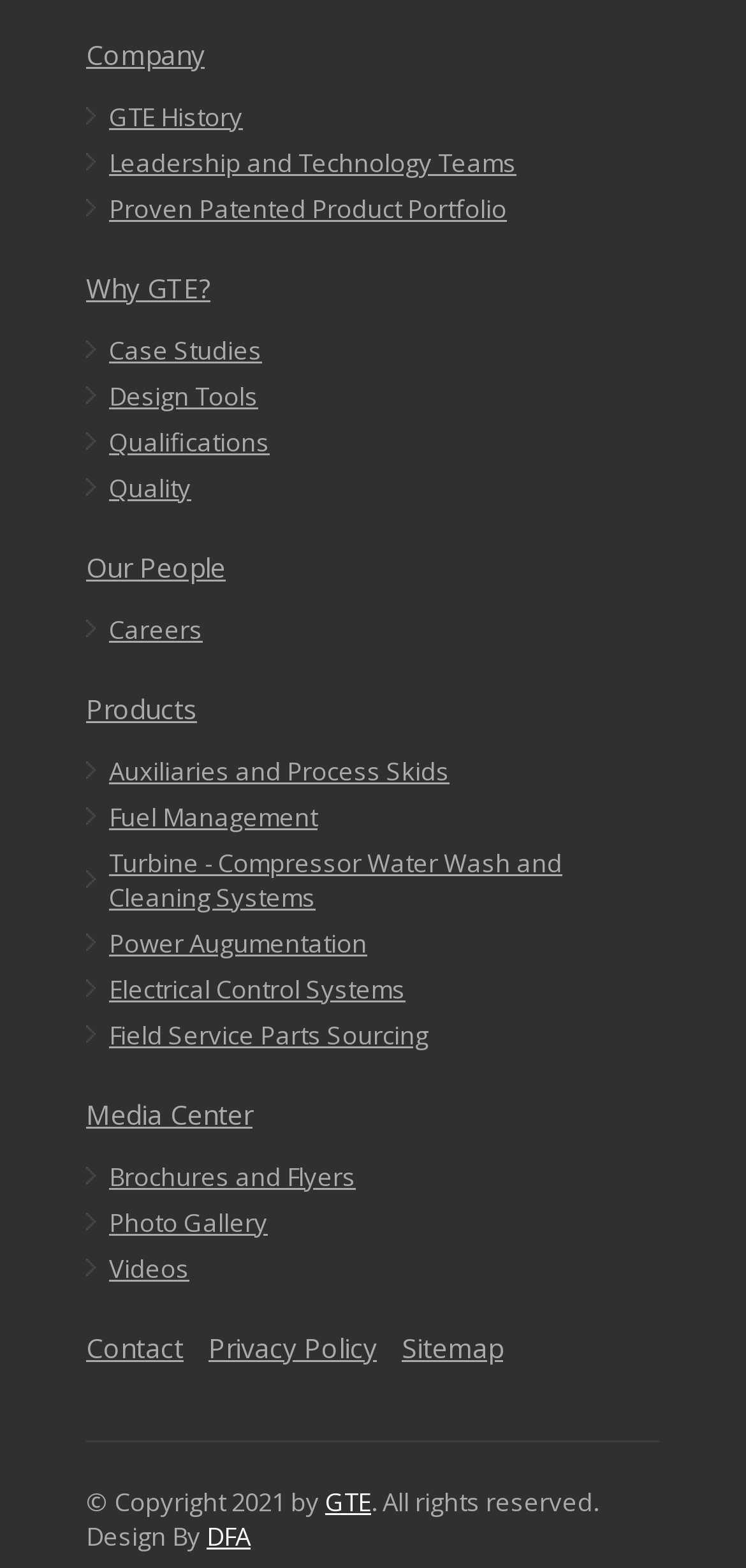Specify the bounding box coordinates of the area to click in order to execute this command: 'View GTE History'. The coordinates should consist of four float numbers ranging from 0 to 1, and should be formatted as [left, top, right, bottom].

[0.115, 0.06, 0.885, 0.089]